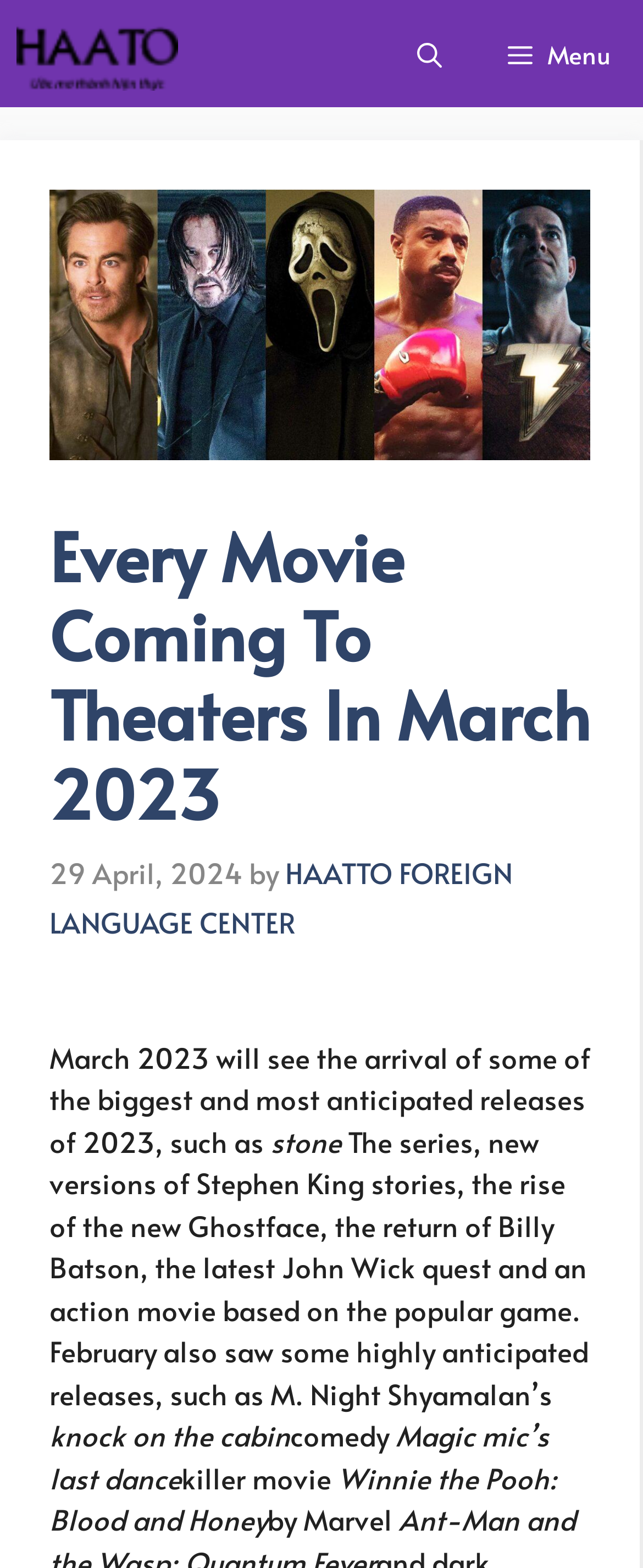What is the release month of the movies mentioned?
Using the image as a reference, give a one-word or short phrase answer.

March 2023